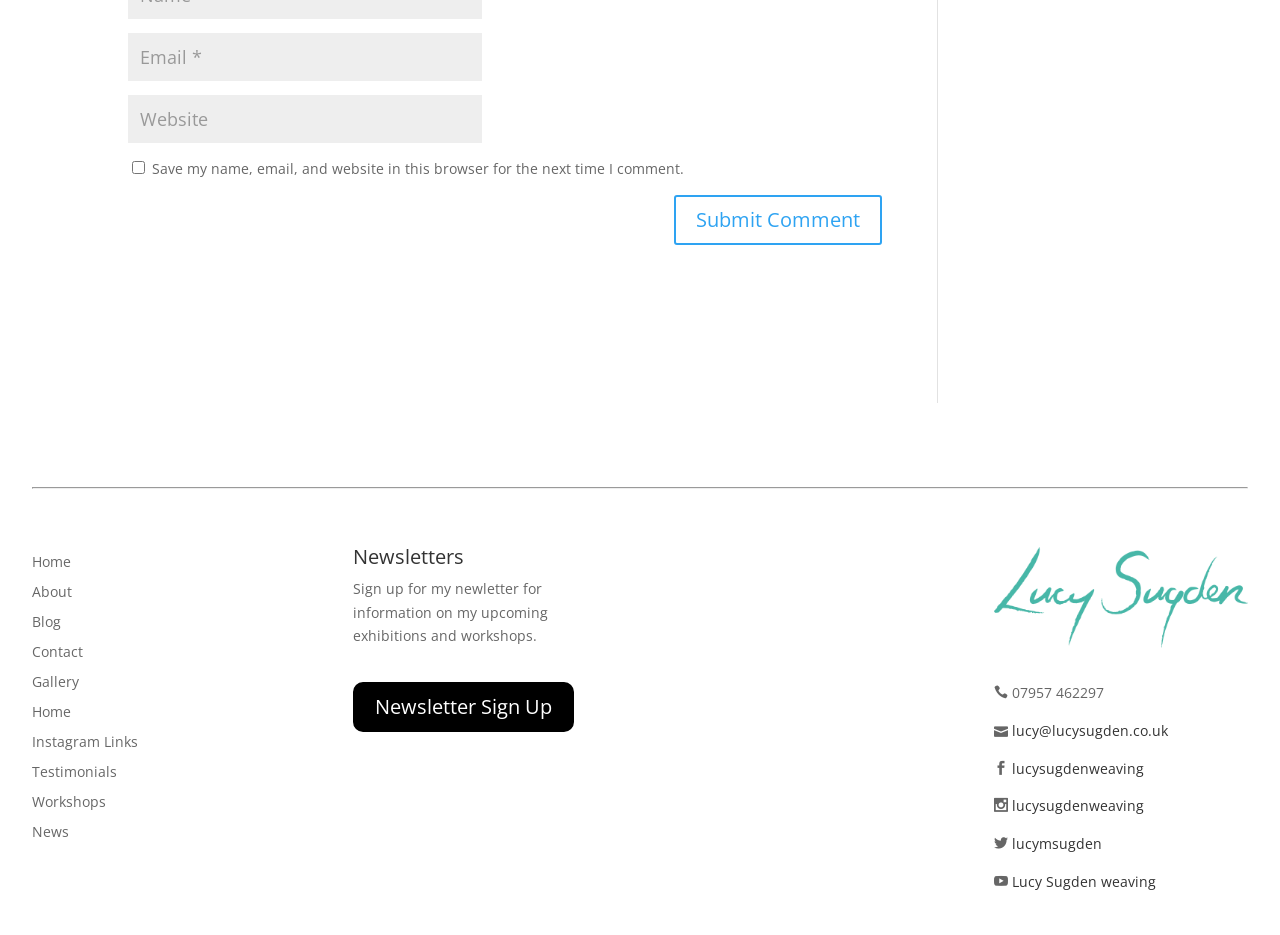What is the phone number provided on the webpage?
Based on the visual details in the image, please answer the question thoroughly.

The phone number '07957 462297' is displayed on the webpage, likely belonging to Lucy Sugden, the owner of the website.